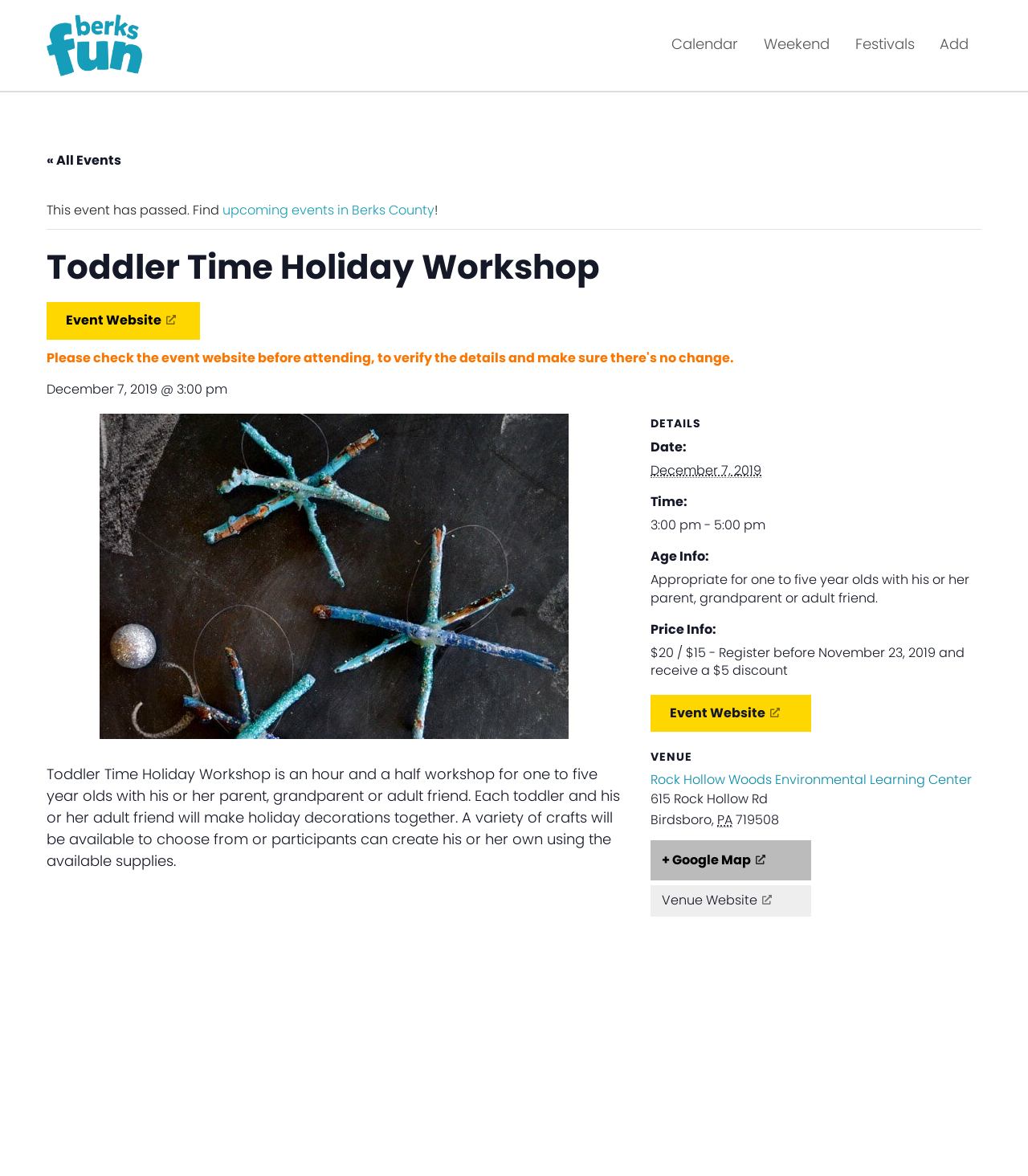Respond to the following question with a brief word or phrase:
What is the event date?

December 7, 2019